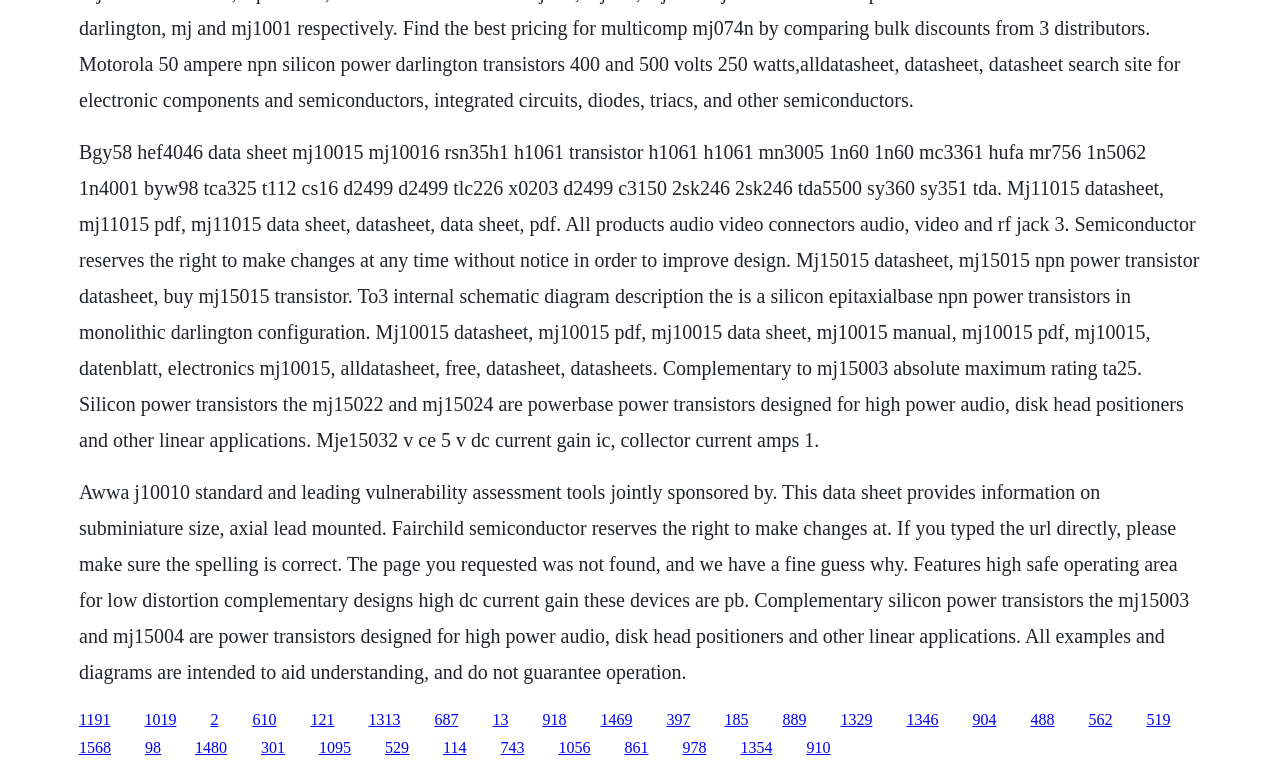Determine the bounding box coordinates of the element that should be clicked to execute the following command: "Explore the information of MJ15022 power transistor".

[0.708, 0.922, 0.733, 0.944]